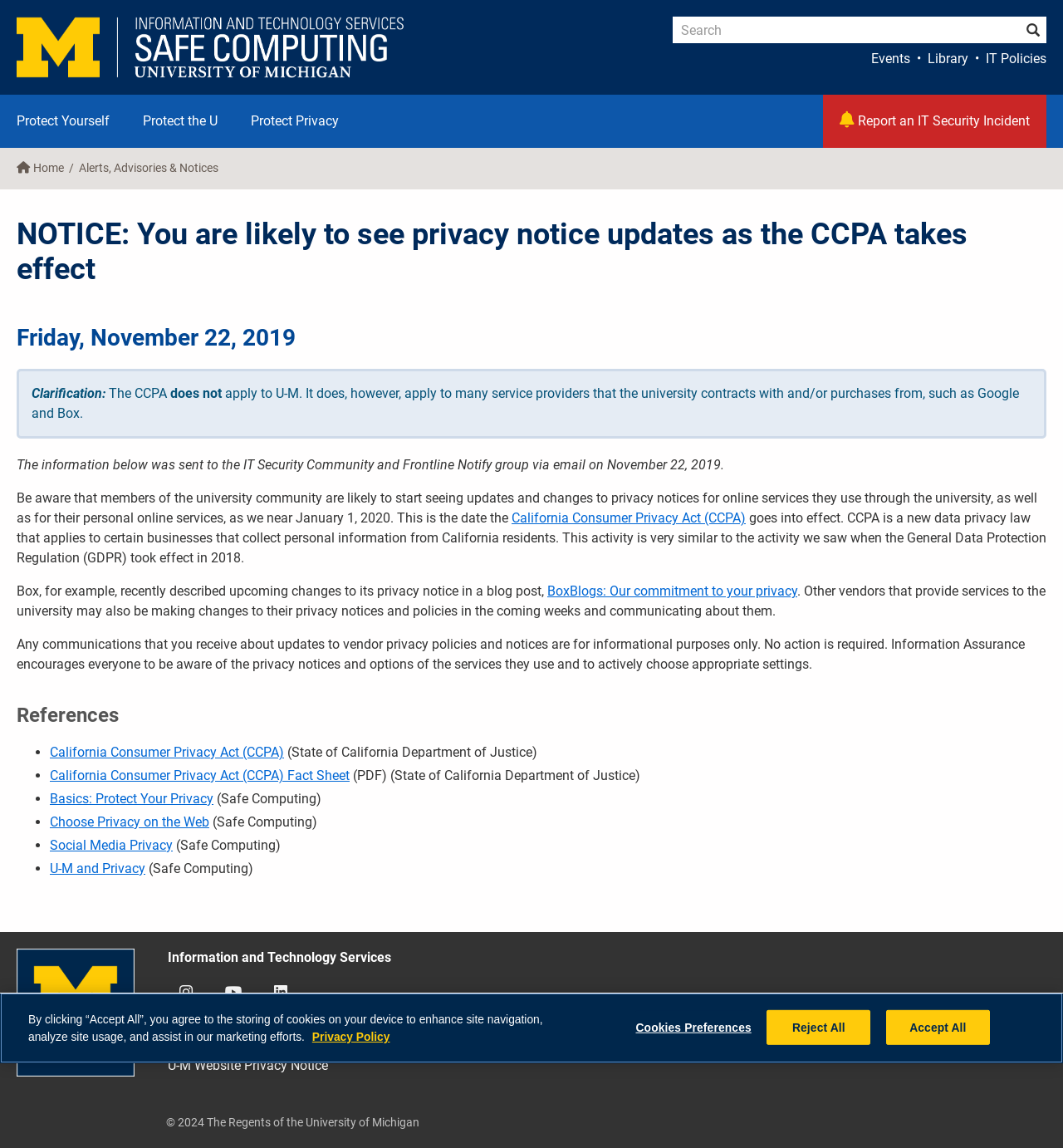Locate the bounding box for the described UI element: "Library". Ensure the coordinates are four float numbers between 0 and 1, formatted as [left, top, right, bottom].

[0.873, 0.043, 0.911, 0.06]